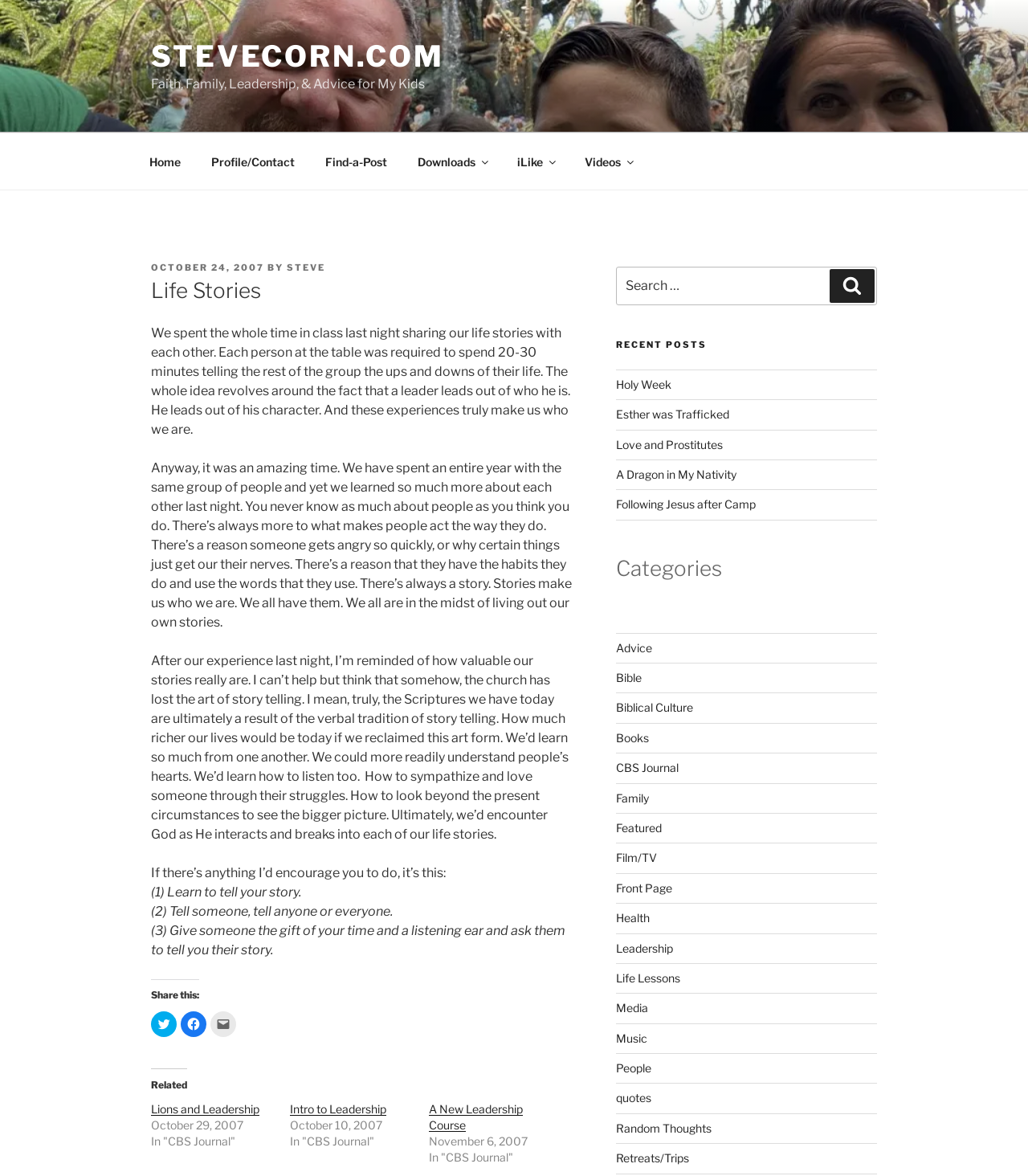What is the author's name? Analyze the screenshot and reply with just one word or a short phrase.

Steve